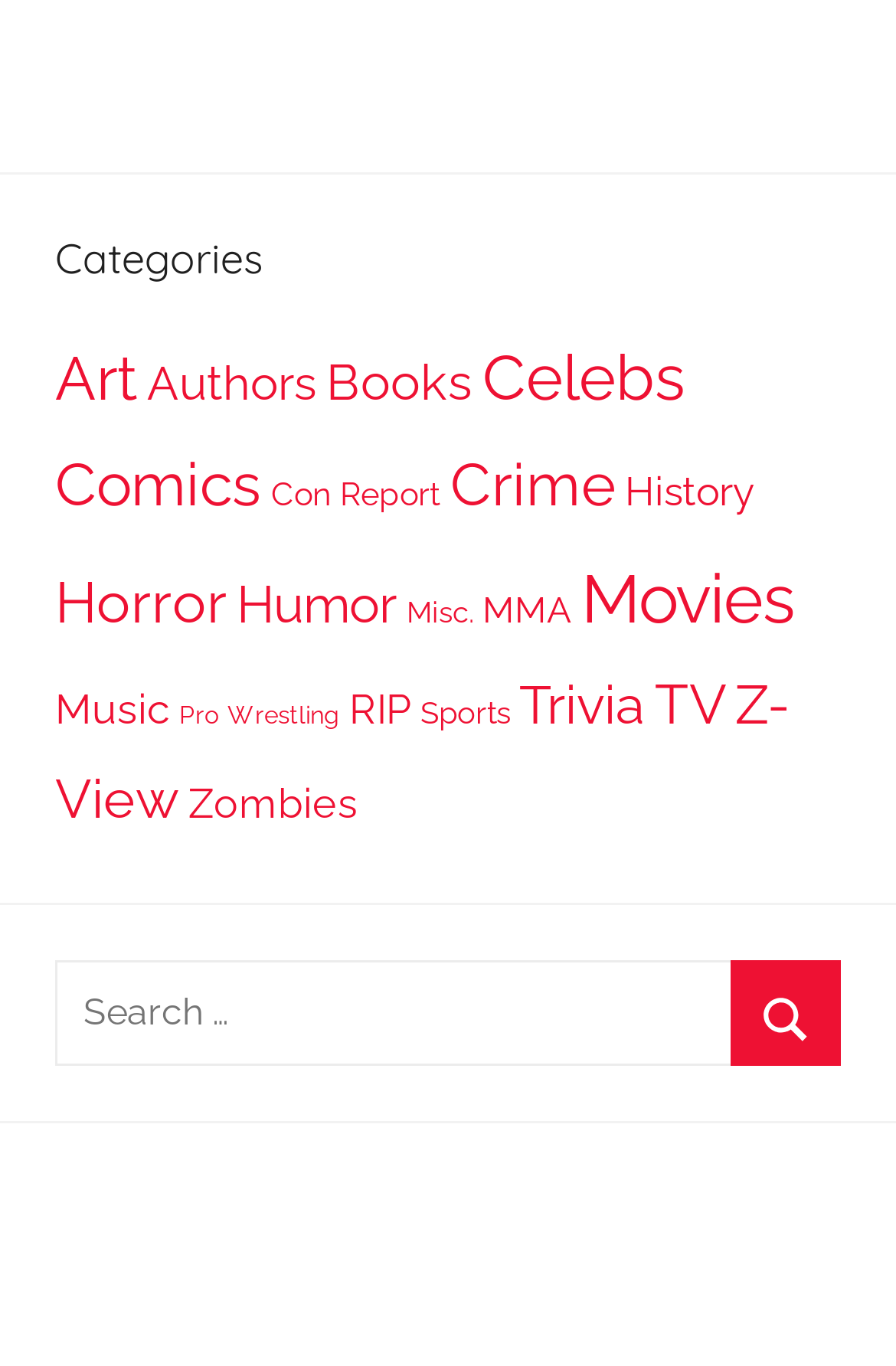Please answer the following query using a single word or phrase: 
What are the categories listed on the webpage?

Various categories